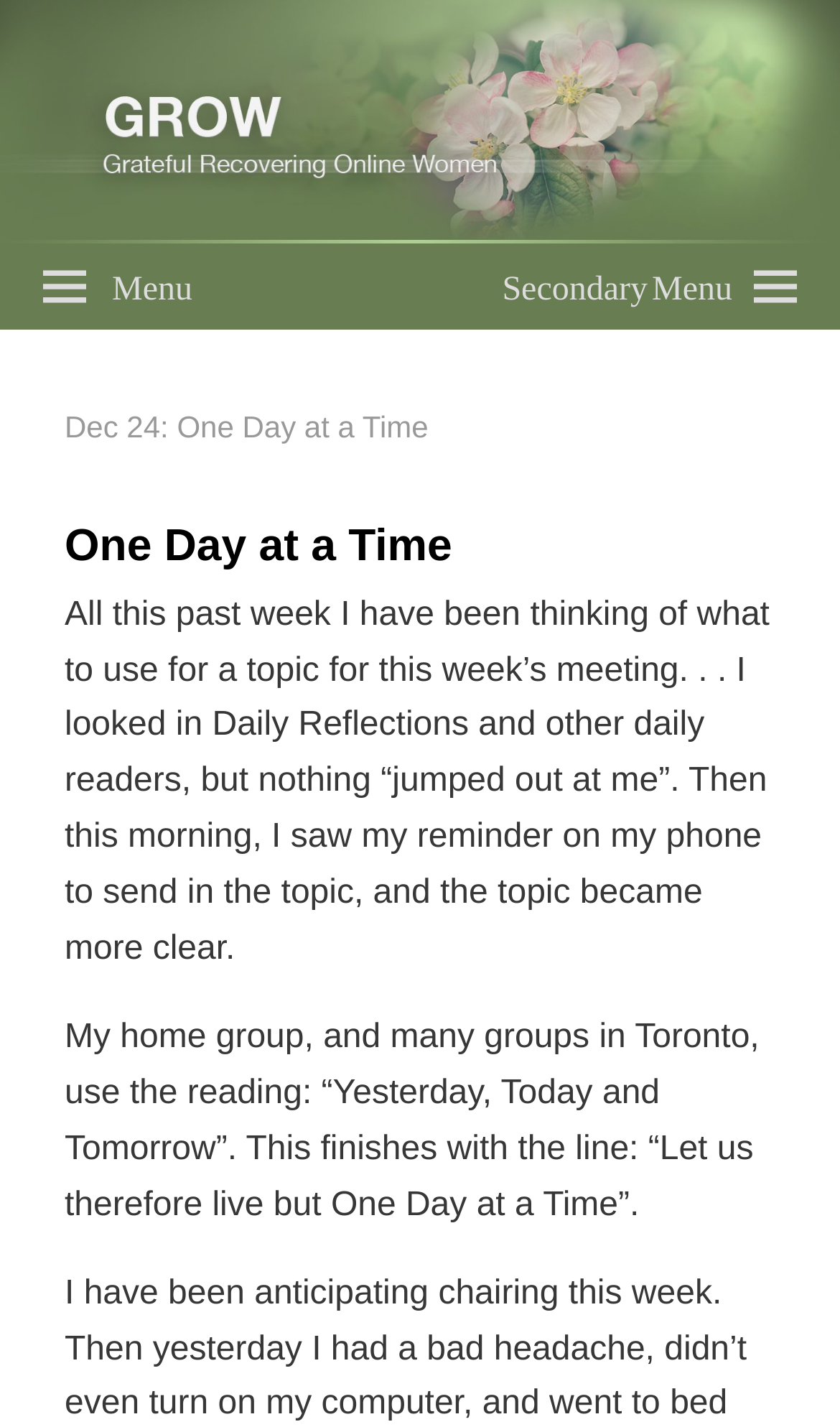Describe all visible elements and their arrangement on the webpage.

The webpage appears to be a blog post or article with a title "Dec 24: One Day at a Time – GROW". At the top, there is a logo or image of "GROW" that spans the entire width of the page. Below the logo, there are two menu links, "Menu" and "Secondary Menu", positioned on the left and right sides of the page, respectively.

The main content of the page is divided into sections, with a header that reads "Dec 24: One Day at a Time" followed by a subheading "One Day at a Time". The main article begins below the header, with a paragraph of text that discusses the author's thoughts on finding a topic for a meeting. The text continues in a second paragraph, which mentions a reading called "Yesterday, Today and Tomorrow" and its relevance to the topic "One Day at a Time".

There are no other images on the page besides the "GROW" logo at the top. The overall layout is simple, with a clear hierarchy of headings and text.